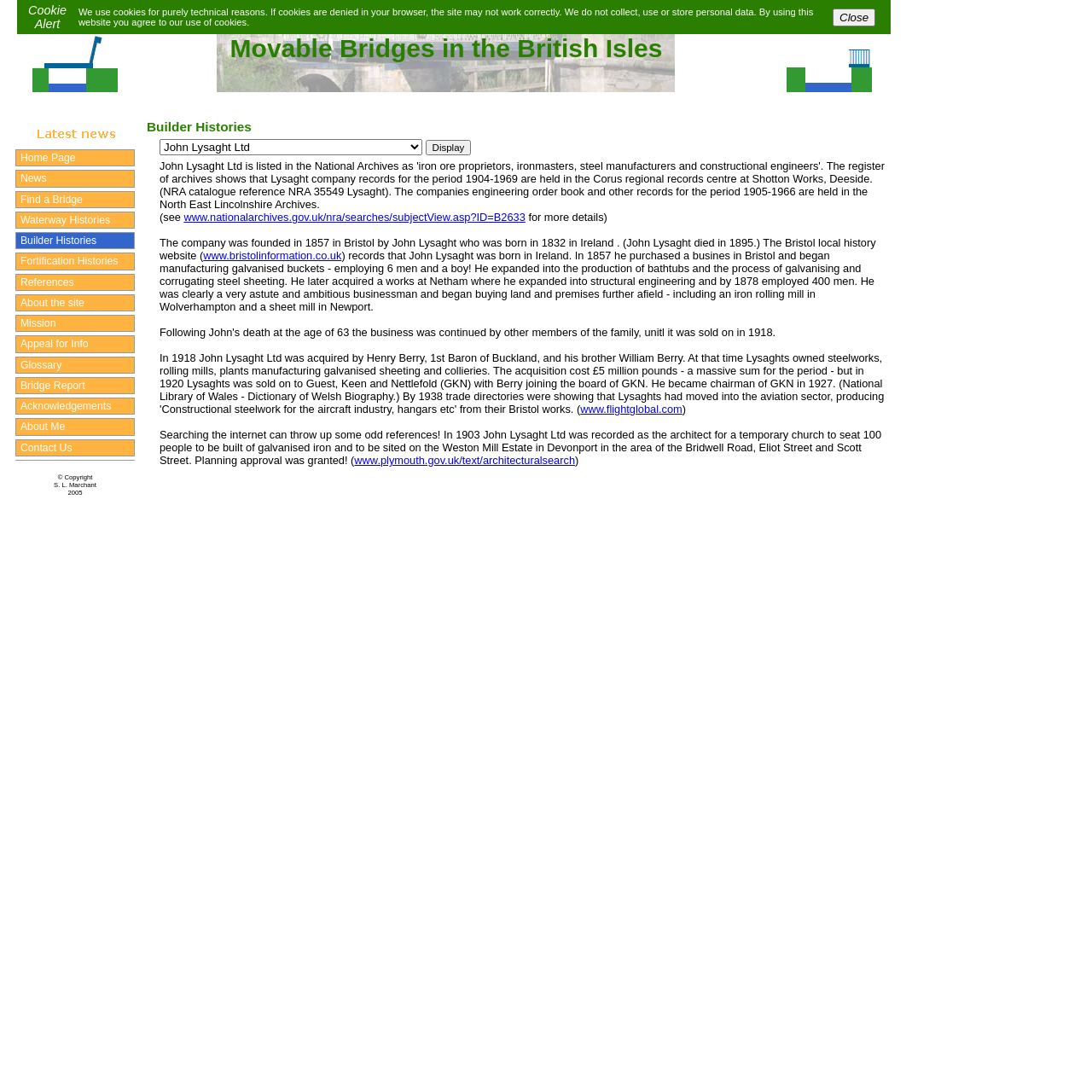Locate and provide the bounding box coordinates for the HTML element that matches this description: "Acknowledgements".

[0.014, 0.364, 0.123, 0.38]